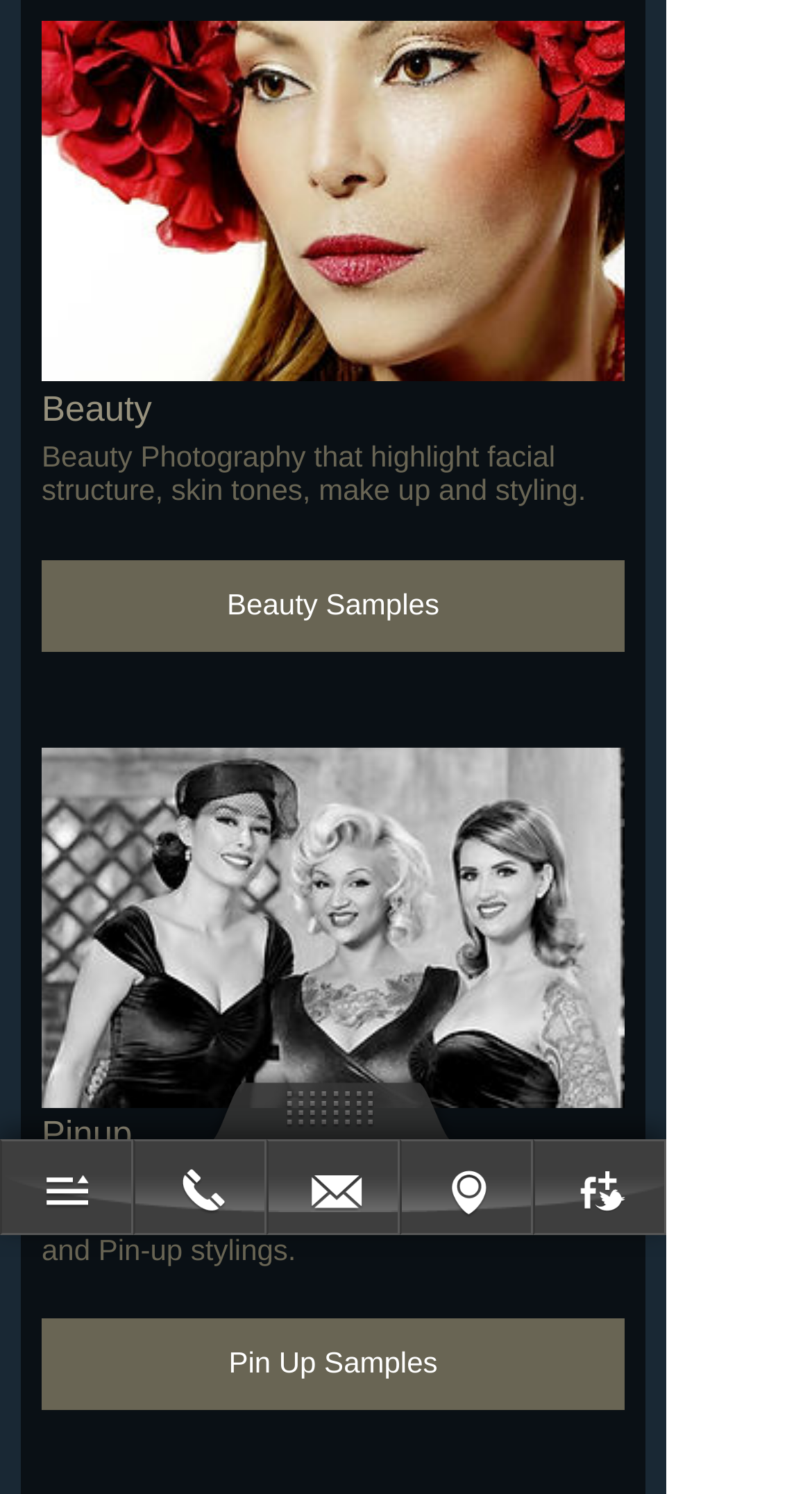Illustrate the webpage thoroughly, mentioning all important details.

The webpage is about Photography Services offered by hawklight. At the top-left of the page, there is a large image taking up most of the width, with a caption "Beauty" written above it. Below the caption, there is a paragraph describing the Beauty Photography services, highlighting facial structure, skin tones, makeup, and styling.

To the right of the image, there is a button labeled "Beauty Samples" that allows users to view more examples of Beauty Photography. Below the button, there is another image, which is a sample of the photography work.

Further down the page, there is a section dedicated to Pinup Photography, with a heading "Pinup" and a paragraph describing the style, which captures the essence and glamour of Rockabilly, Classic Hollywood, and Pin-up stylings. Next to the paragraph, there is a button labeled "Pin Up Samples" that allows users to view more examples of Pinup Photography.

Overall, the webpage showcases hawklight's Photography Services, with a focus on Beauty and Pinup Photography, and provides users with opportunities to explore more examples of their work.